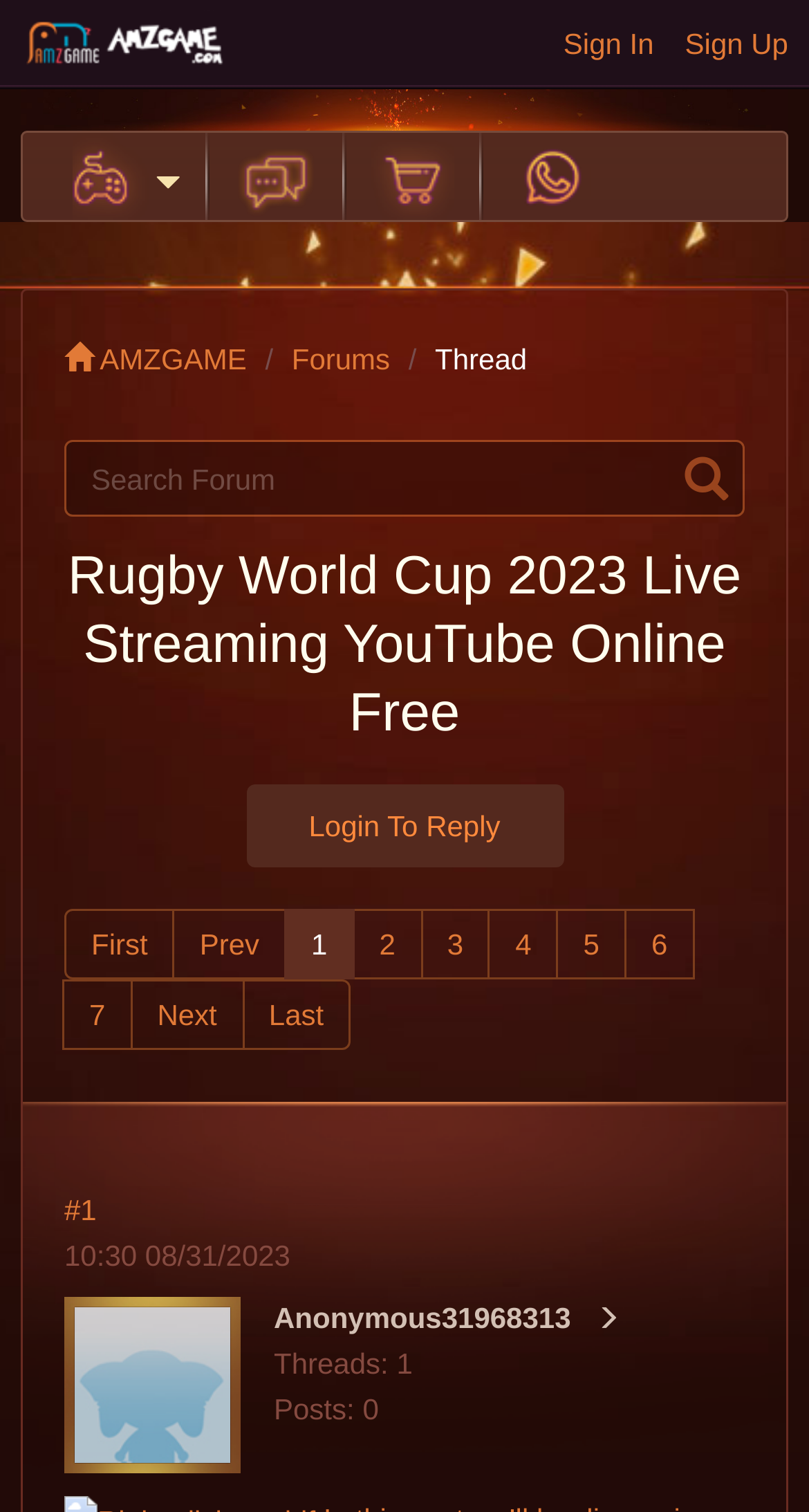Find the bounding box coordinates of the area that needs to be clicked in order to achieve the following instruction: "Search for a topic in the forum". The coordinates should be specified as four float numbers between 0 and 1, i.e., [left, top, right, bottom].

[0.079, 0.291, 0.921, 0.342]